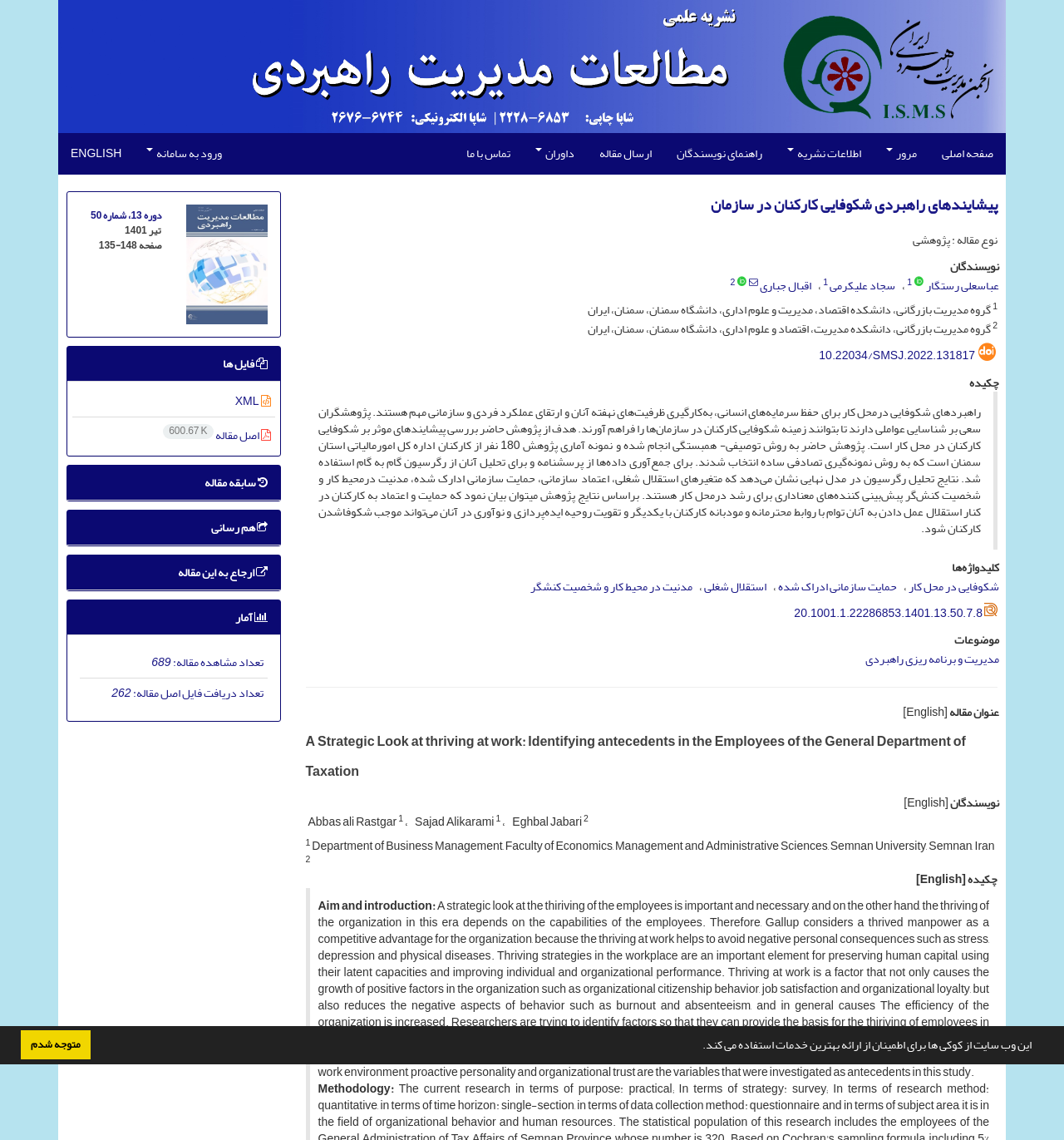Answer the following in one word or a short phrase: 
What is the title of the article?

Strategic Look at Thriving at Work